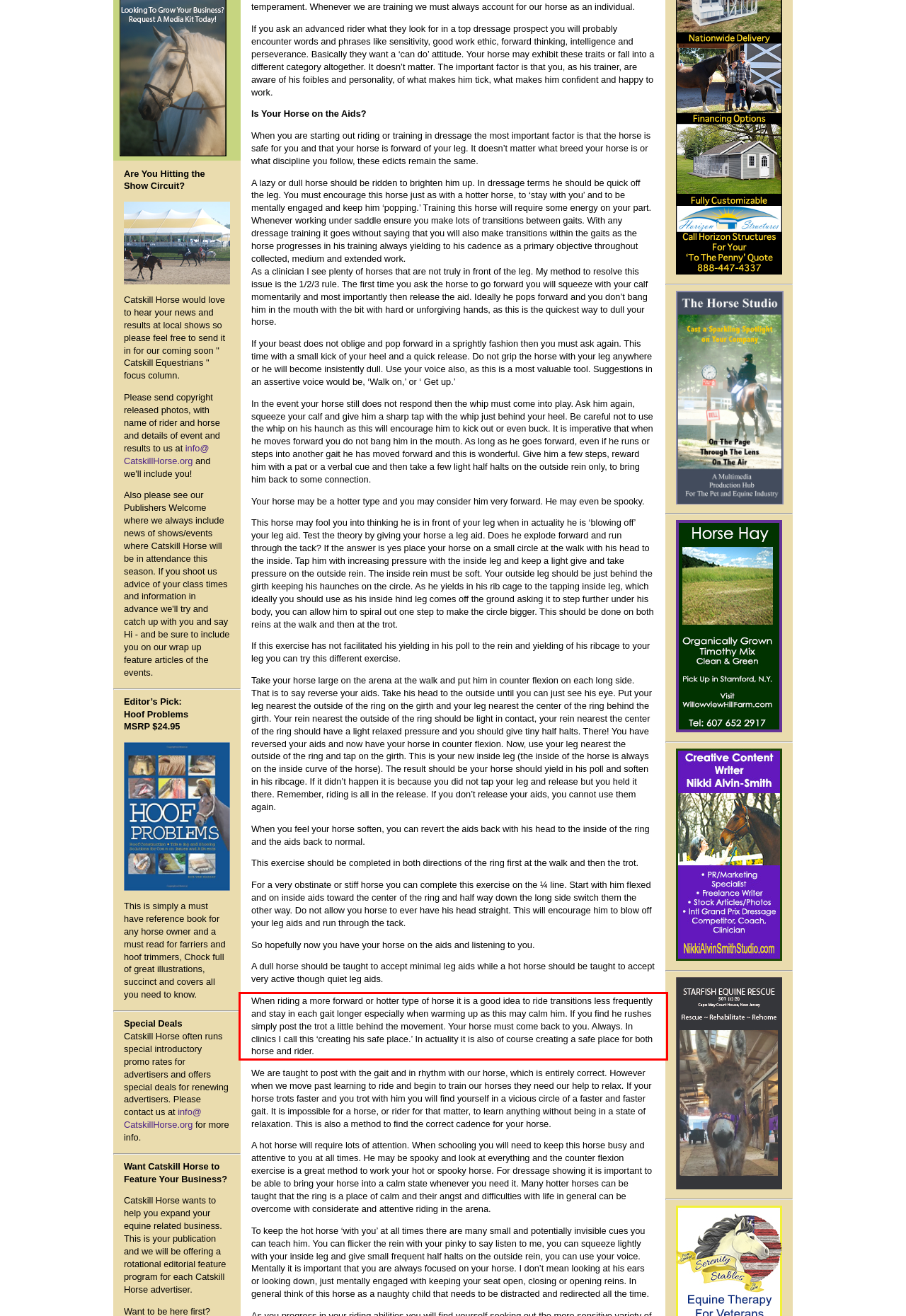With the given screenshot of a webpage, locate the red rectangle bounding box and extract the text content using OCR.

When riding a more forward or hotter type of horse it is a good idea to ride transitions less frequently and stay in each gait longer especially when warming up as this may calm him. If you find he rushes simply post the trot a little behind the movement. Your horse must come back to you. Always. In clinics I call this ‘creating his safe place.’ In actuality it is also of course creating a safe place for both horse and rider.